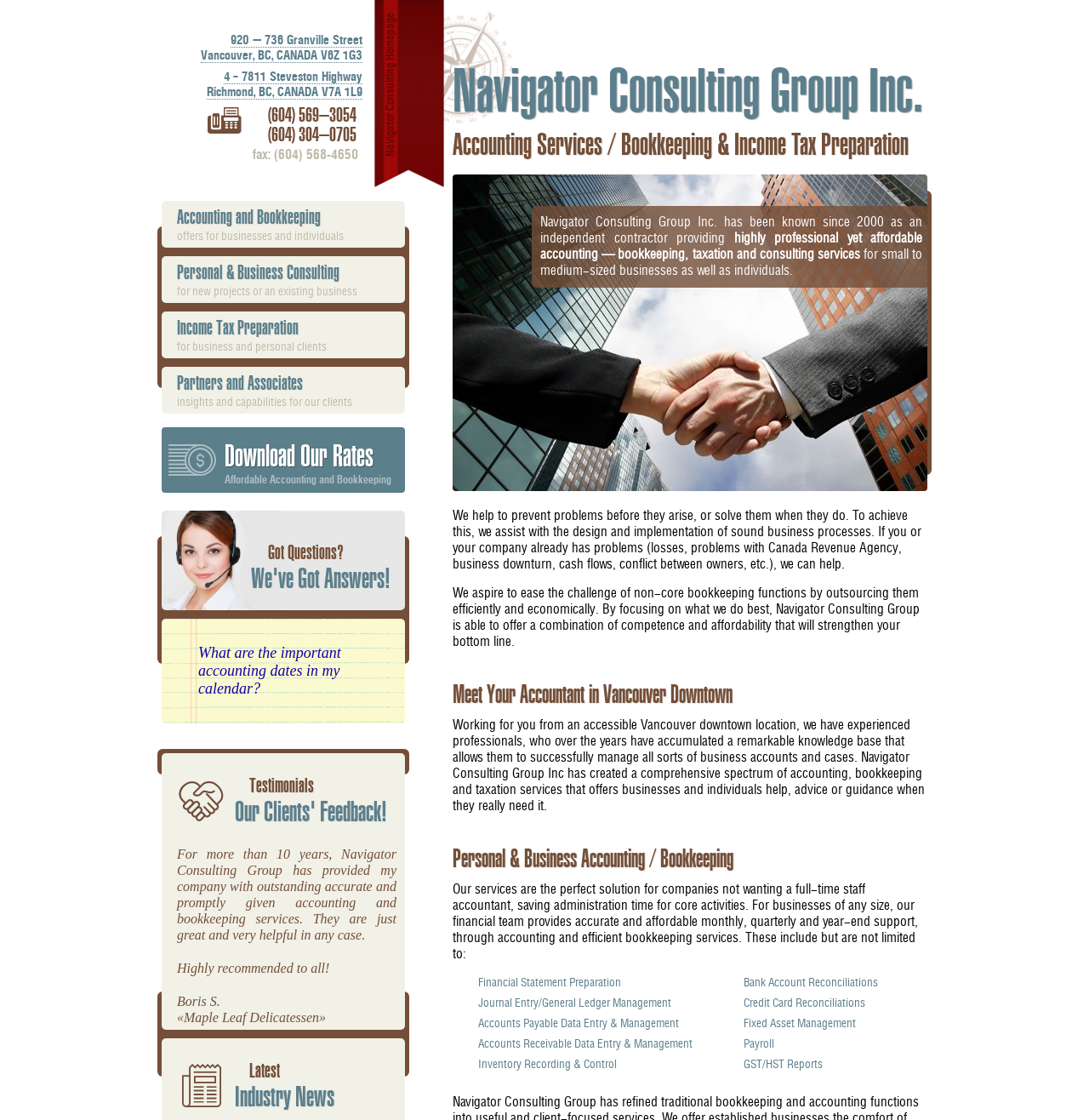Give a concise answer of one word or phrase to the question: 
What services does Navigator Consulting Group provide?

Accounting, bookkeeping, consulting